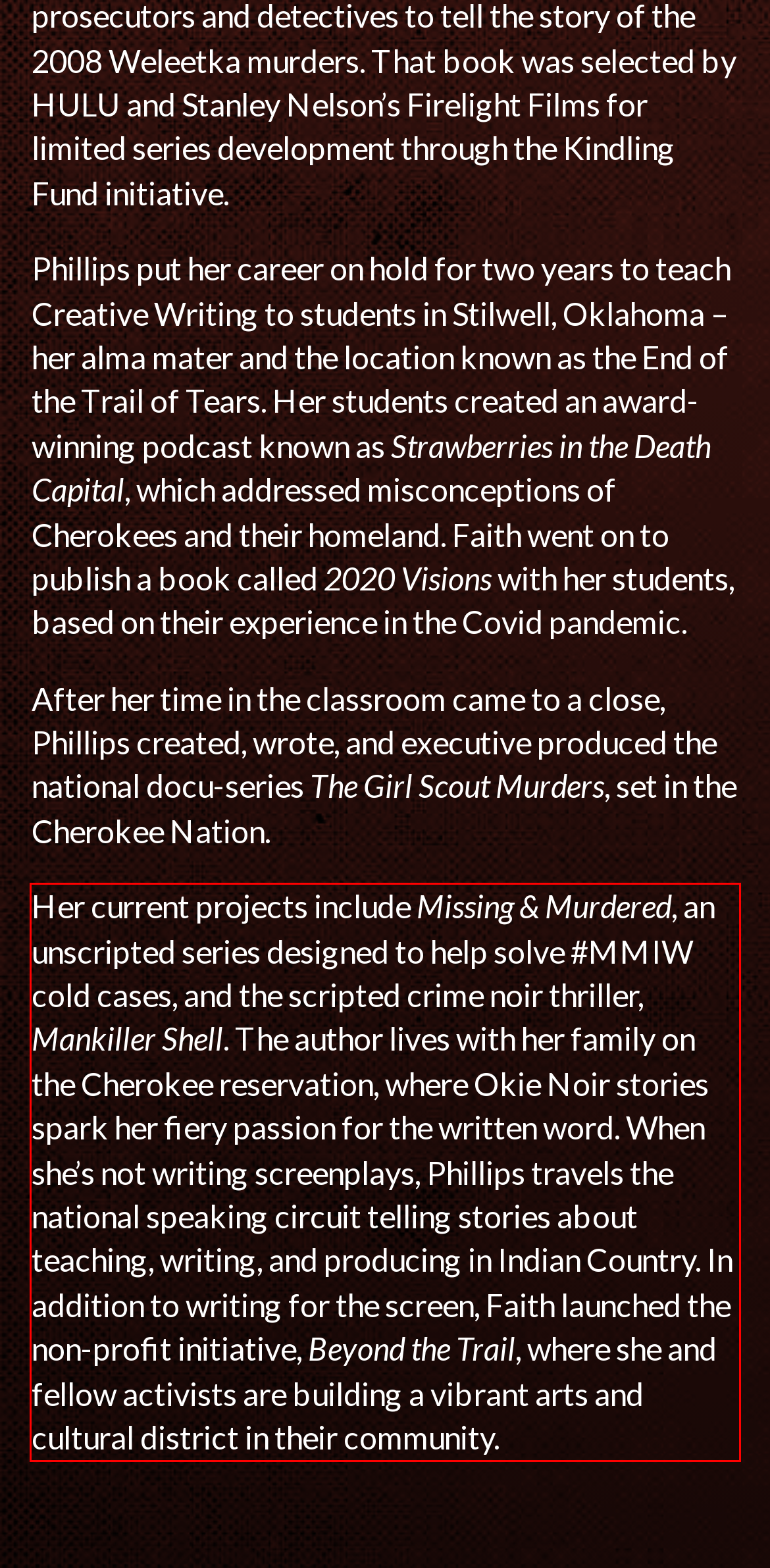Within the screenshot of a webpage, identify the red bounding box and perform OCR to capture the text content it contains.

Her current projects include Missing & Murdered, an unscripted series designed to help solve #MMIW cold cases, and the scripted crime noir thriller, Mankiller Shell. The author lives with her family on the Cherokee reservation, where Okie Noir stories spark her fiery passion for the written word. When she’s not writing screenplays, Phillips travels the national speaking circuit telling stories about teaching, writing, and producing in Indian Country. In addition to writing for the screen, Faith launched the non-profit initiative, Beyond the Trail, where she and fellow activists are building a vibrant arts and cultural district in their community.